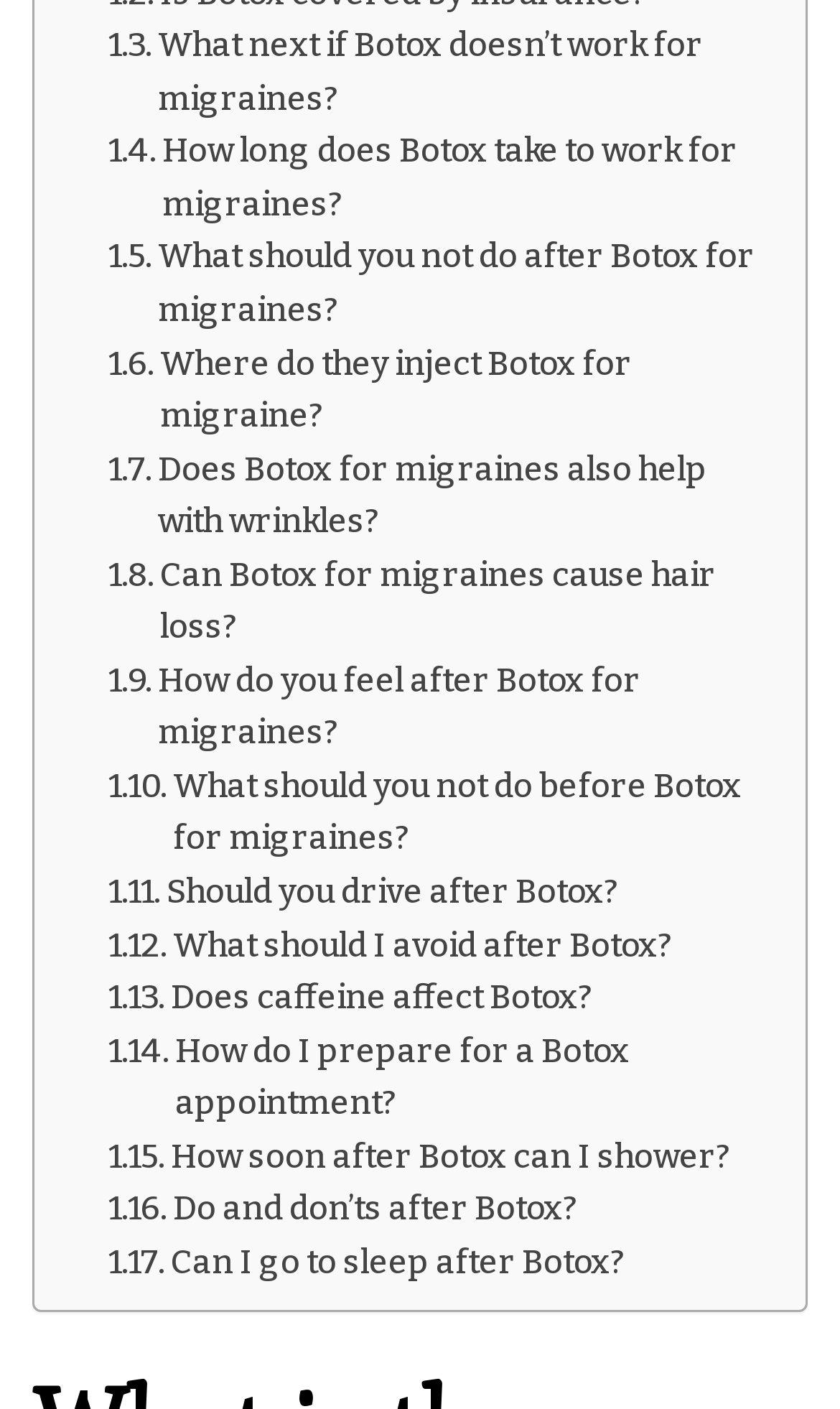Please find the bounding box coordinates in the format (top-left x, top-left y, bottom-right x, bottom-right y) for the given element description. Ensure the coordinates are floating point numbers between 0 and 1. Description: Does caffeine affect Botox?

[0.129, 0.69, 0.706, 0.727]